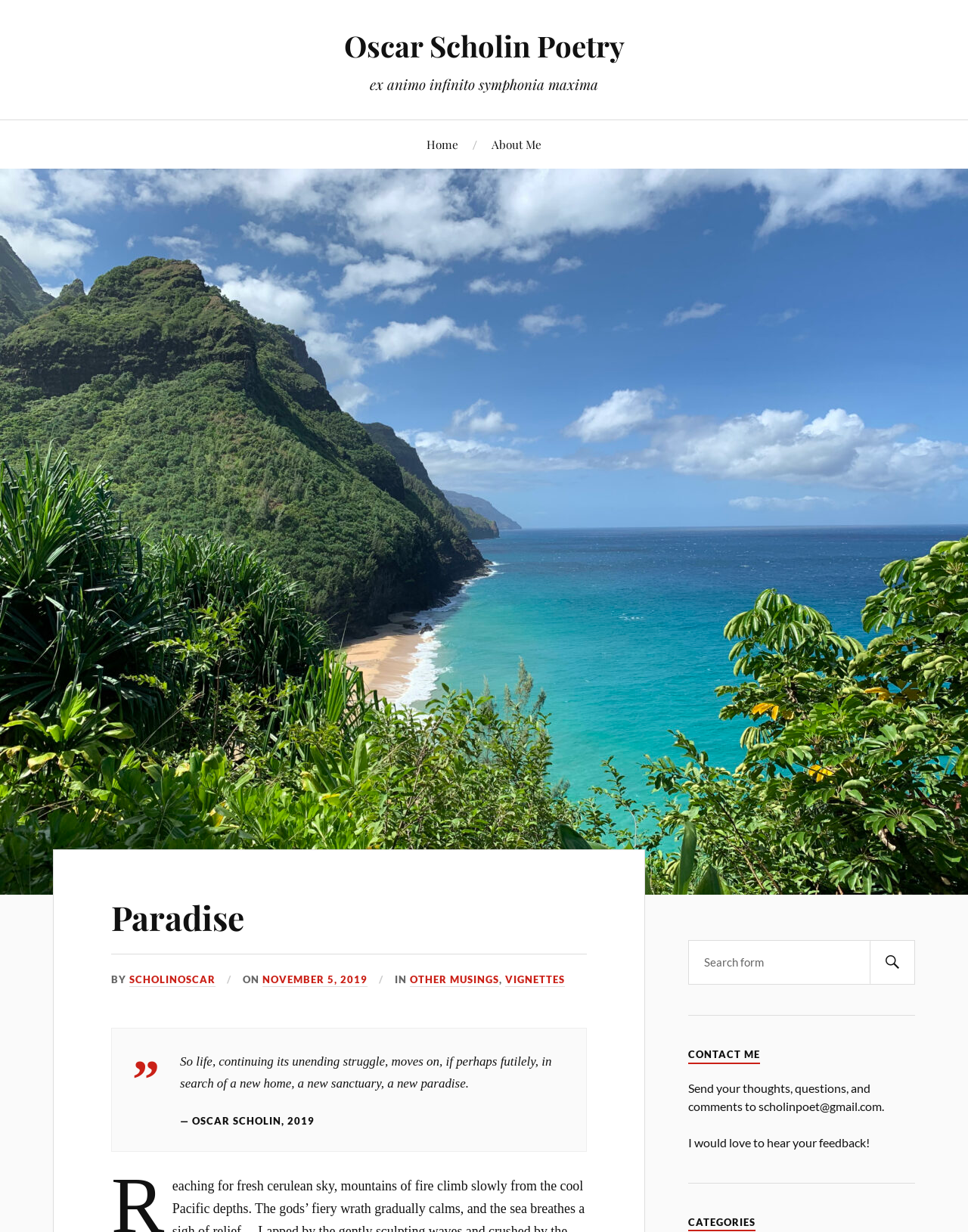Identify the bounding box coordinates for the element you need to click to achieve the following task: "contact the poet". Provide the bounding box coordinates as four float numbers between 0 and 1, in the form [left, top, right, bottom].

[0.711, 0.877, 0.899, 0.904]